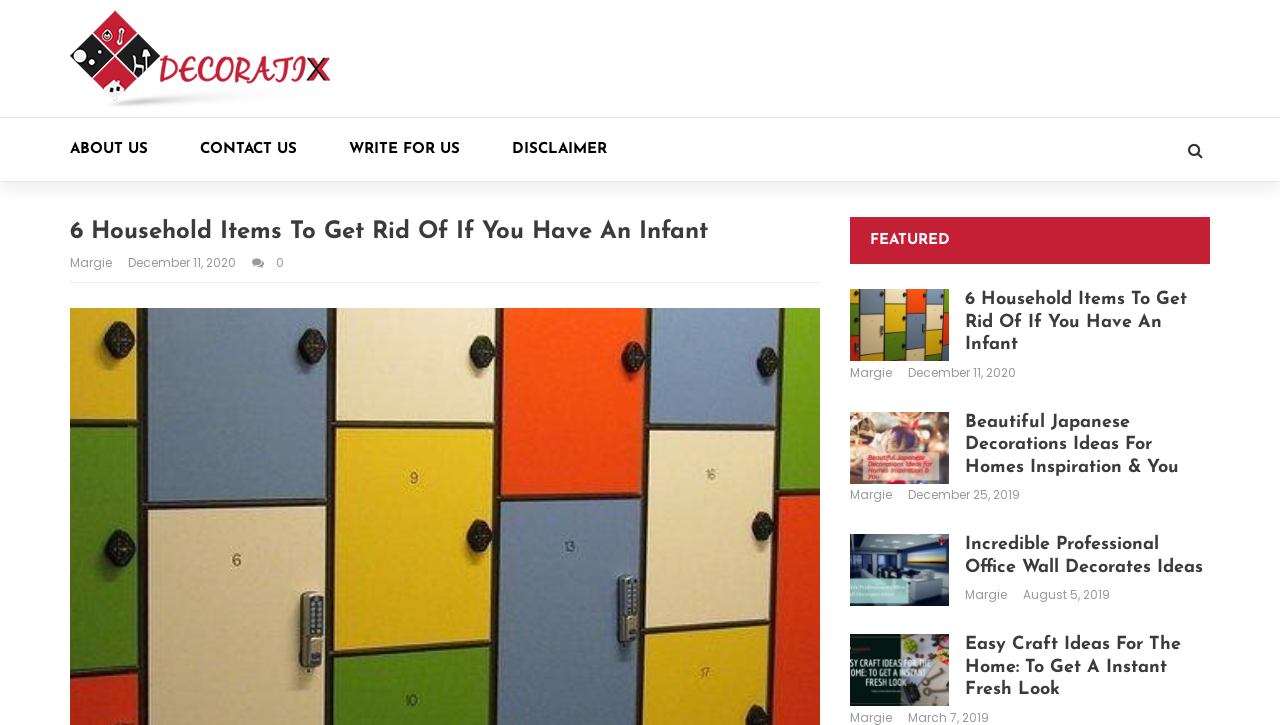Indicate the bounding box coordinates of the element that must be clicked to execute the instruction: "Click the logo". The coordinates should be given as four float numbers between 0 and 1, i.e., [left, top, right, bottom].

[0.055, 0.014, 0.261, 0.148]